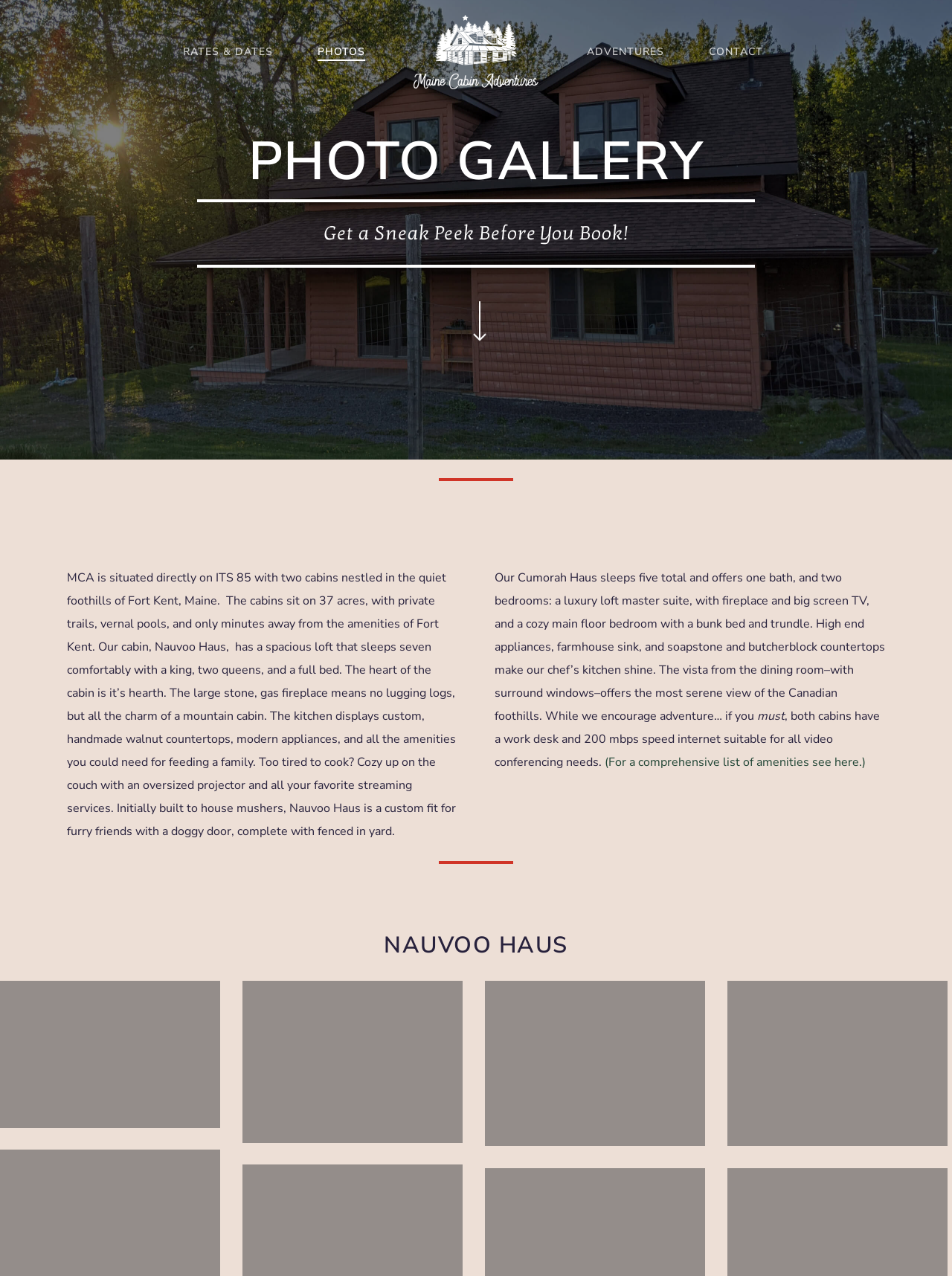How many bedrooms are in Cumorah Haus?
Using the image as a reference, answer the question in detail.

I read the text description of Cumorah Haus and found that it has two bedrooms: a luxury loft master suite, with fireplace and big screen TV, and a cozy main floor bedroom with a bunk bed and trundle.